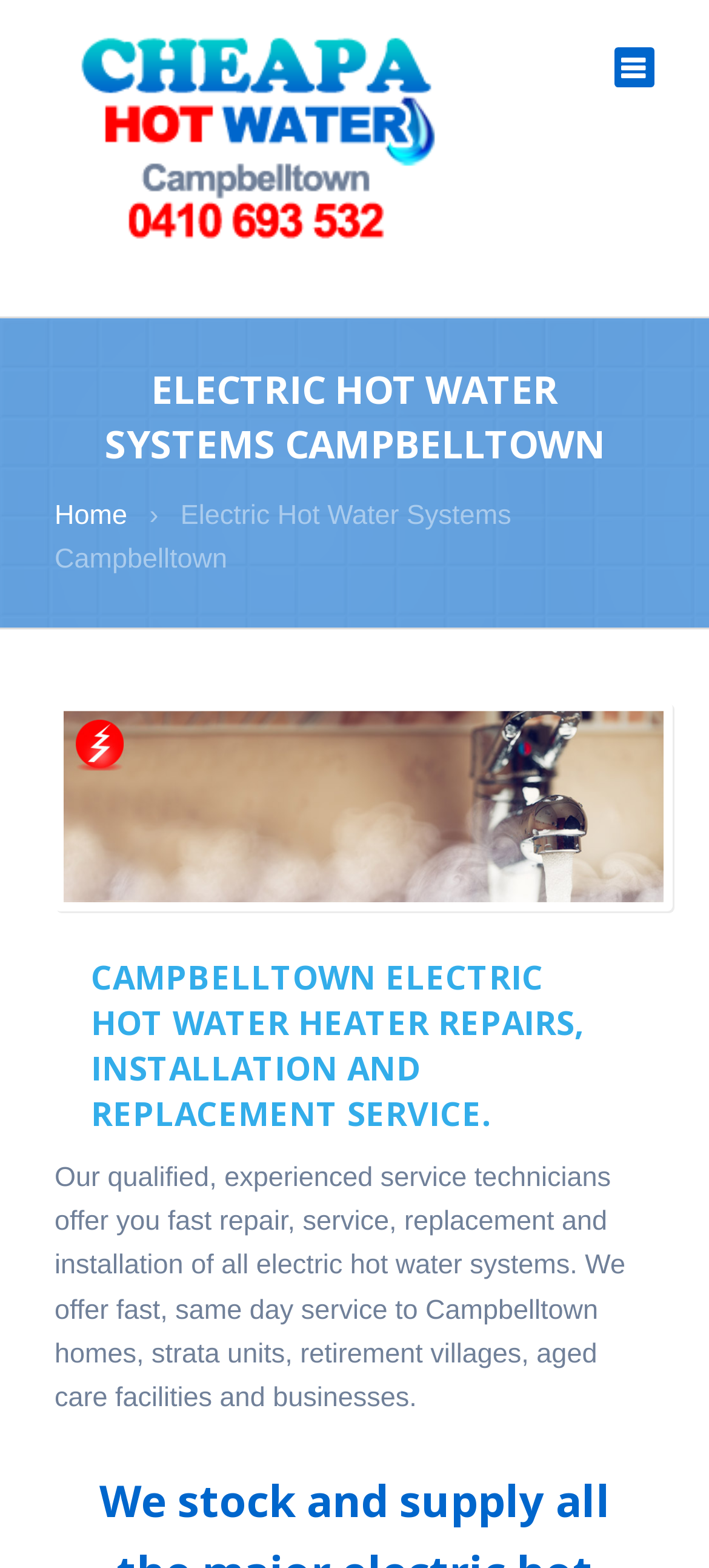Identify the bounding box of the UI element described as follows: "Home". Provide the coordinates as four float numbers in the range of 0 to 1 [left, top, right, bottom].

[0.077, 0.319, 0.18, 0.338]